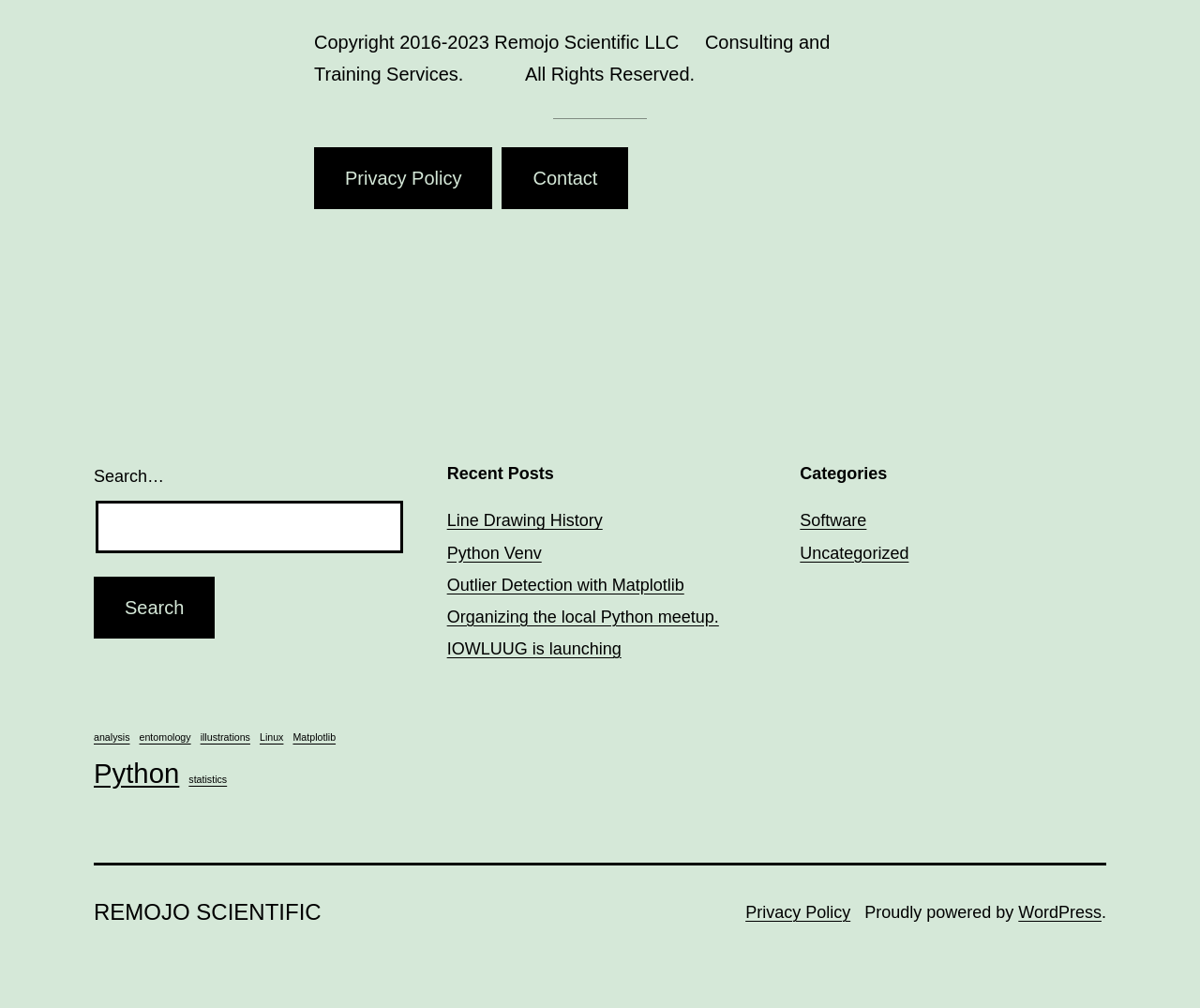Please specify the bounding box coordinates for the clickable region that will help you carry out the instruction: "Search for something".

[0.078, 0.497, 0.336, 0.549]